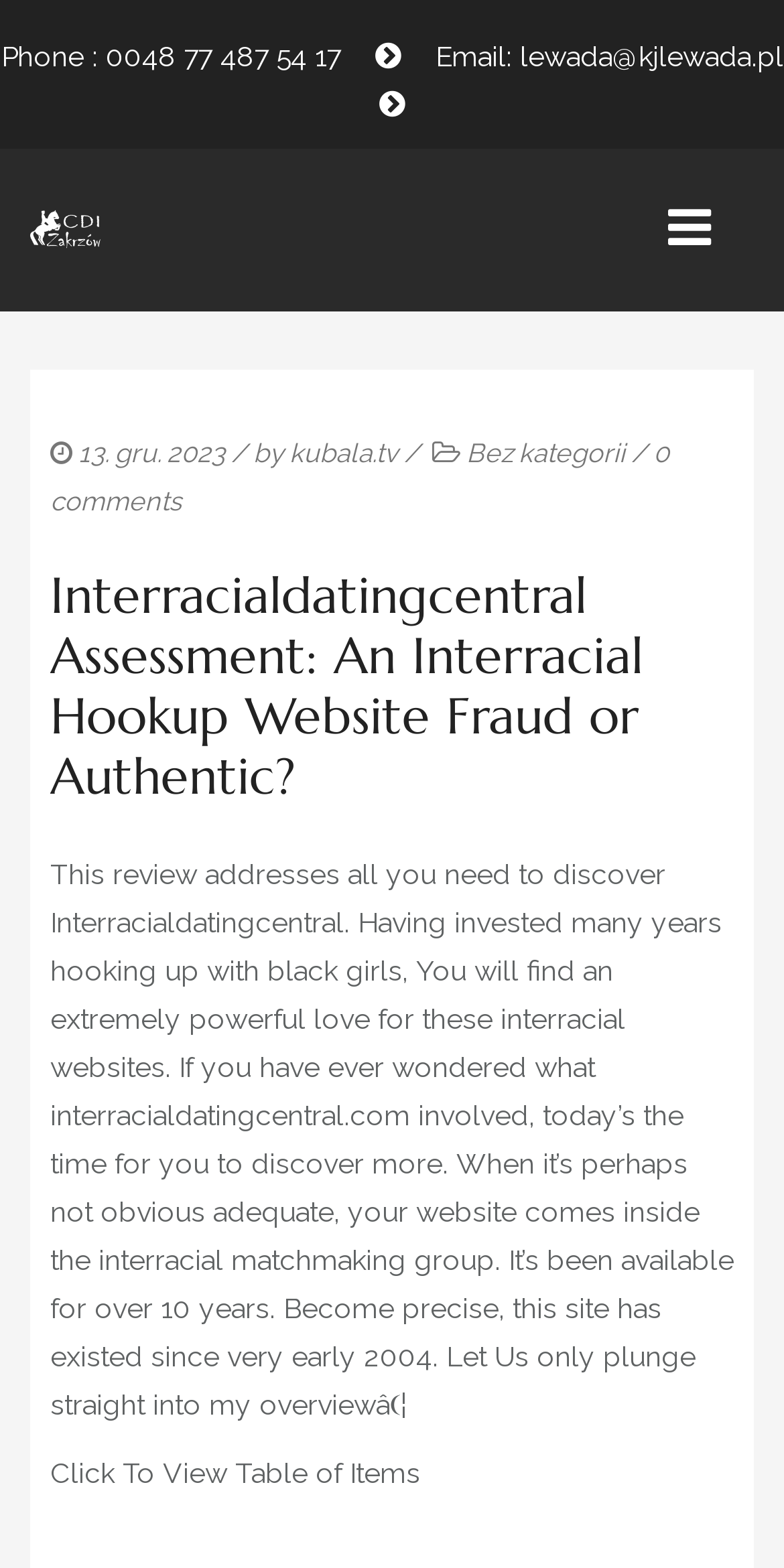Determine the title of the webpage and give its text content.

Interracialdatingcentral Assessment: An Interracial Hookup Website Fraud or Authentic?